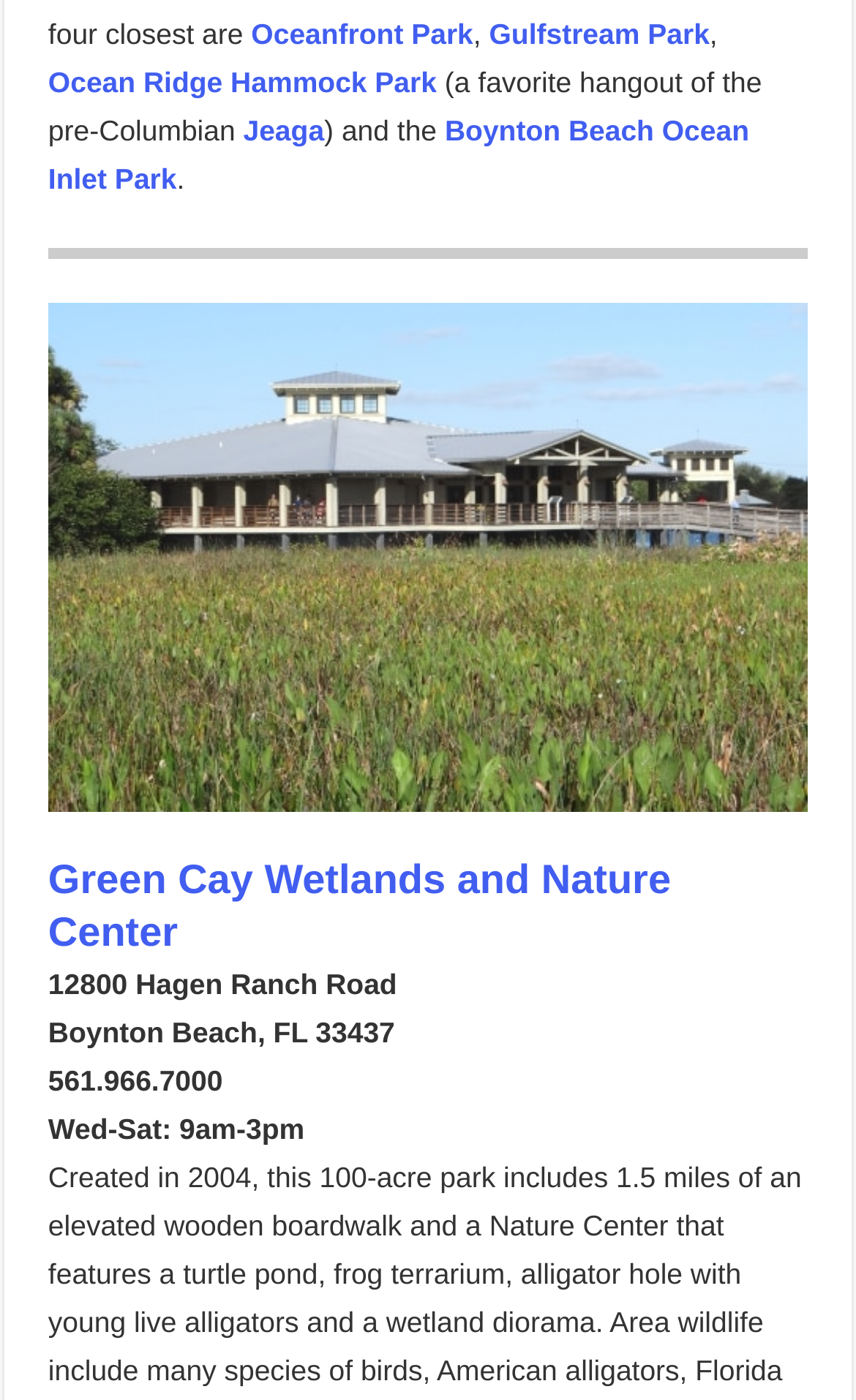Using the format (top-left x, top-left y, bottom-right x, bottom-right y), provide the bounding box coordinates for the described UI element. All values should be floating point numbers between 0 and 1: Jeaga

[0.674, 0.121, 0.776, 0.145]